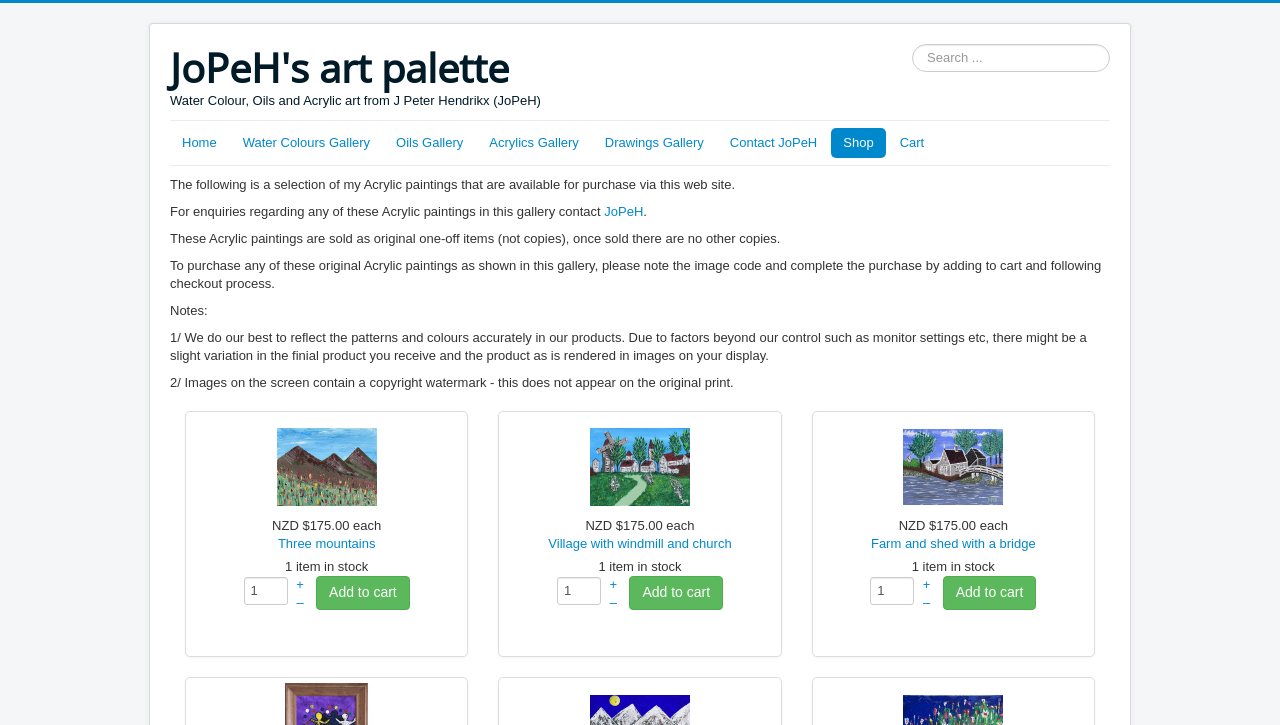Based on the element description: "input value="1" name="quantity" value="1"", identify the bounding box coordinates for this UI element. The coordinates must be four float numbers between 0 and 1, listed as [left, top, right, bottom].

[0.19, 0.796, 0.225, 0.834]